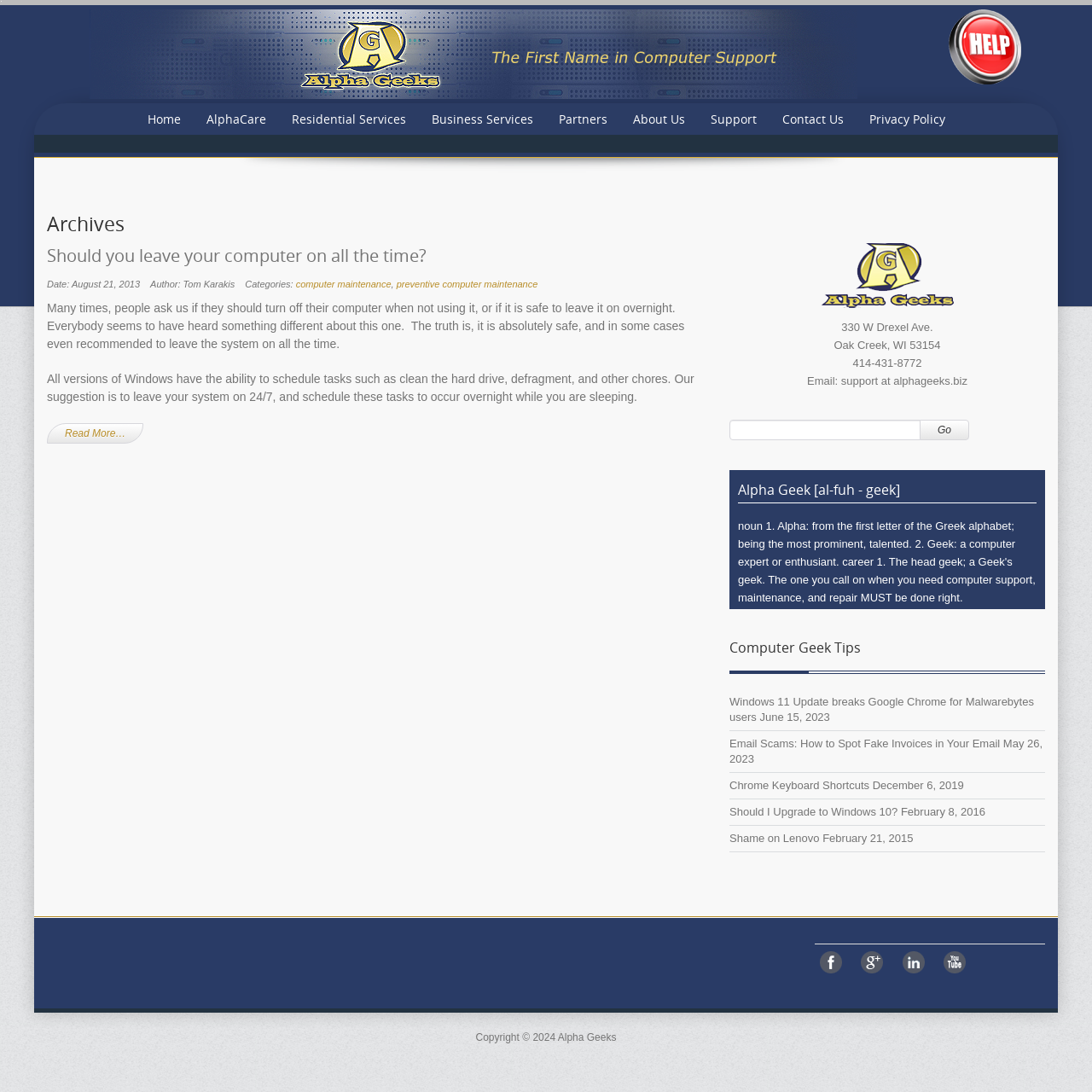Using the details in the image, give a detailed response to the question below:
What is the contact email of the company?

The contact email of the company can be found in the footer section of the webpage, where it says 'Email: support at alphageeks.biz'. This is the email address that users can use to contact the company.